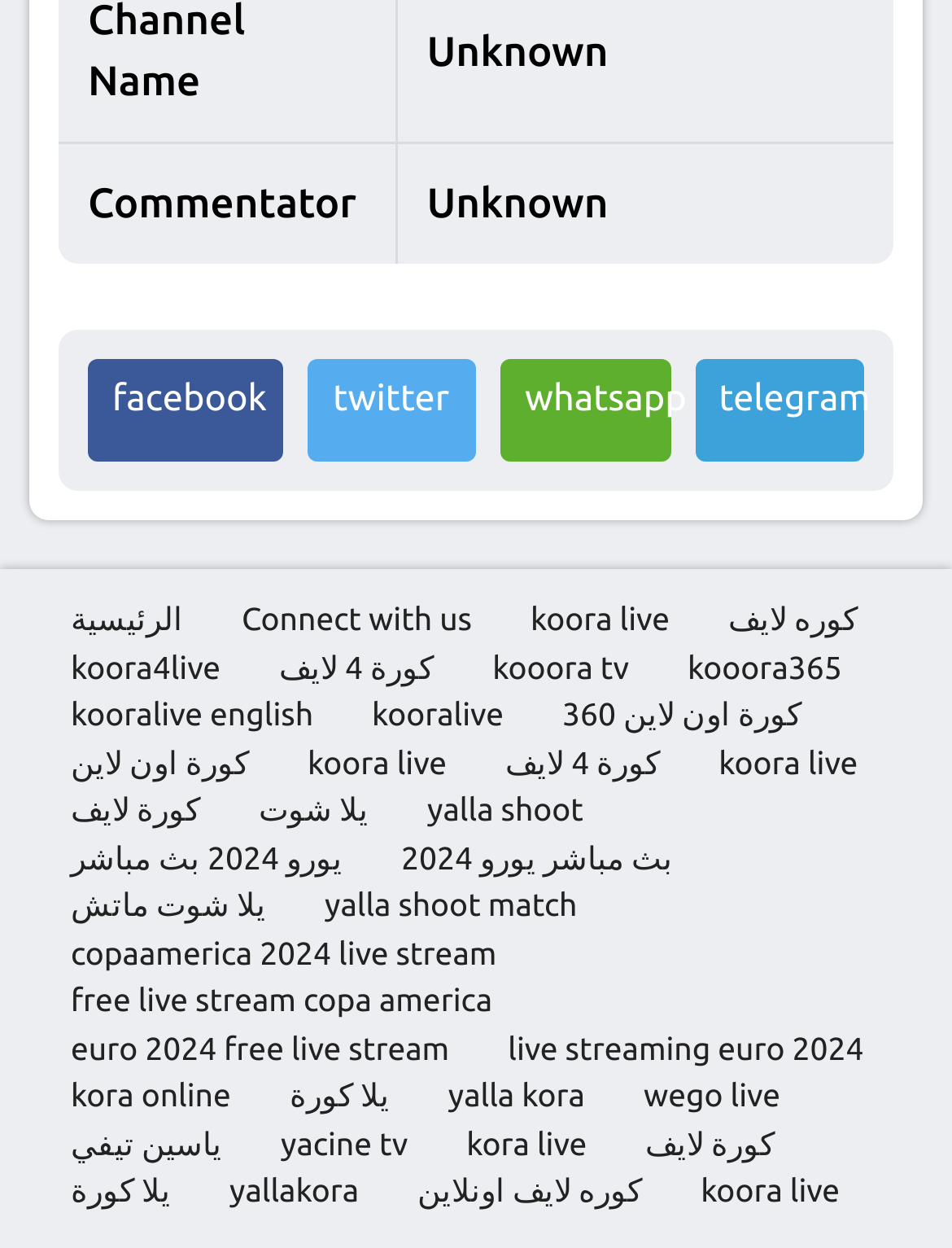Determine the bounding box coordinates for the region that must be clicked to execute the following instruction: "Click on Asia".

None